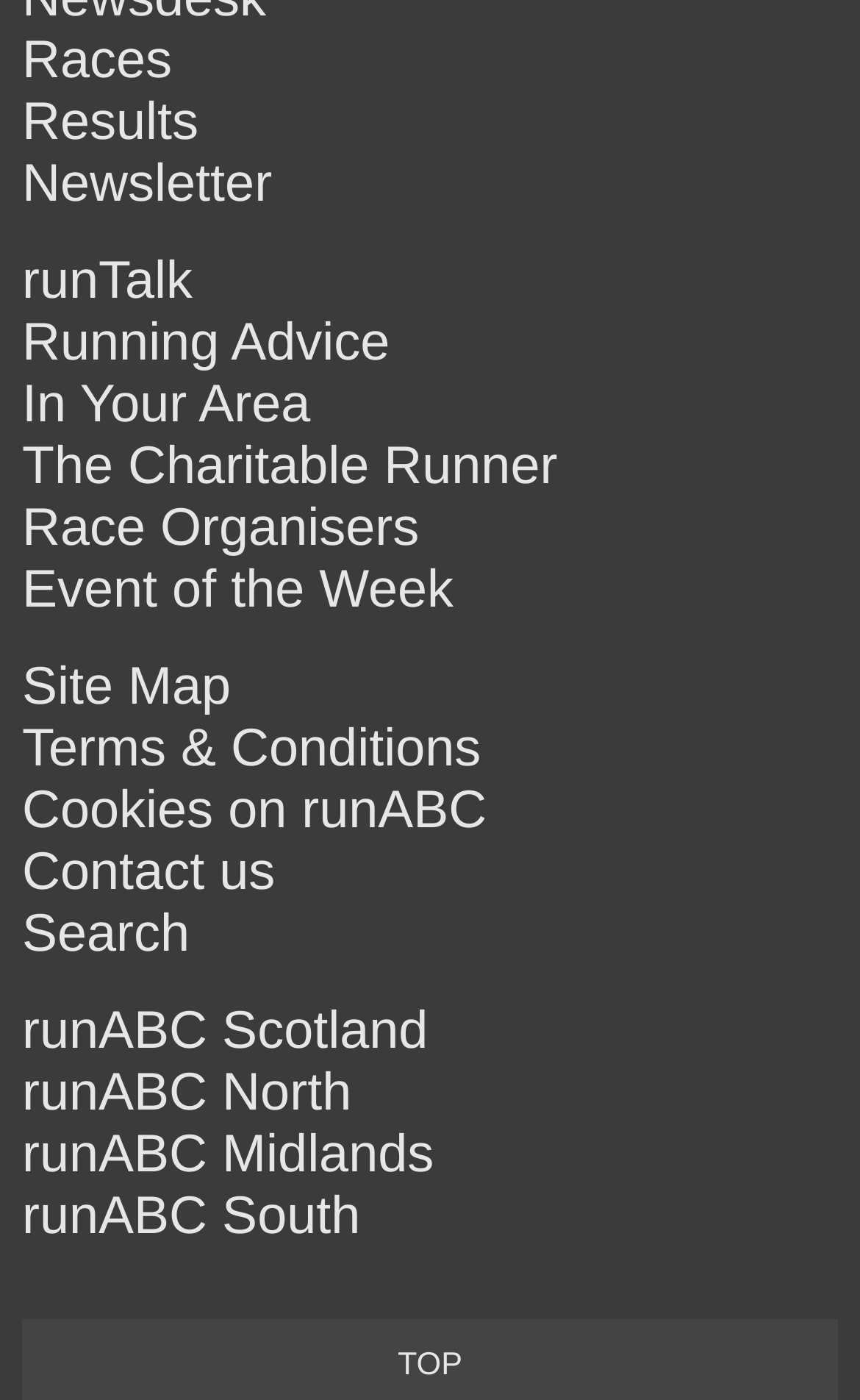Bounding box coordinates must be specified in the format (top-left x, top-left y, bottom-right x, bottom-right y). All values should be floating point numbers between 0 and 1. What are the bounding box coordinates of the UI element described as: Search

[0.026, 0.646, 0.221, 0.688]